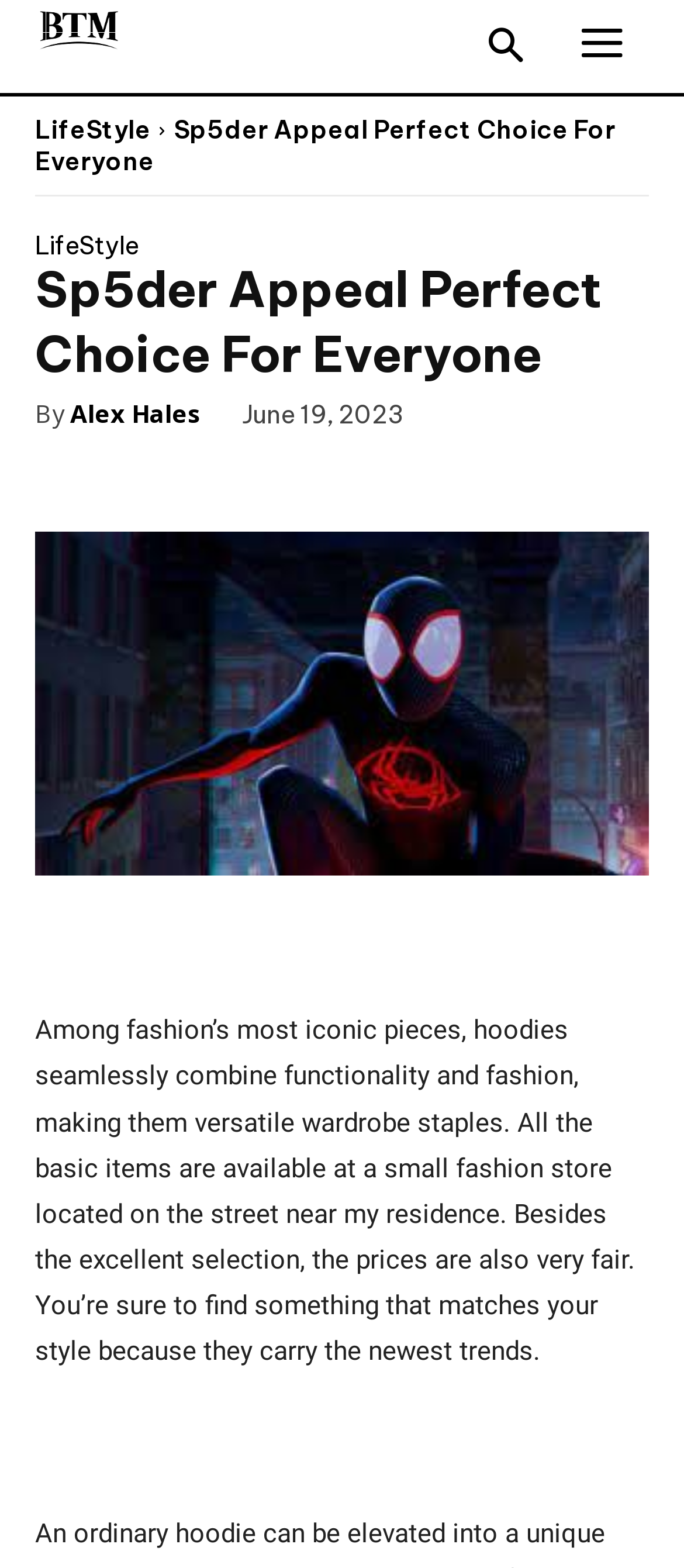Kindly determine the bounding box coordinates of the area that needs to be clicked to fulfill this instruction: "View the image".

[0.051, 0.339, 0.949, 0.559]